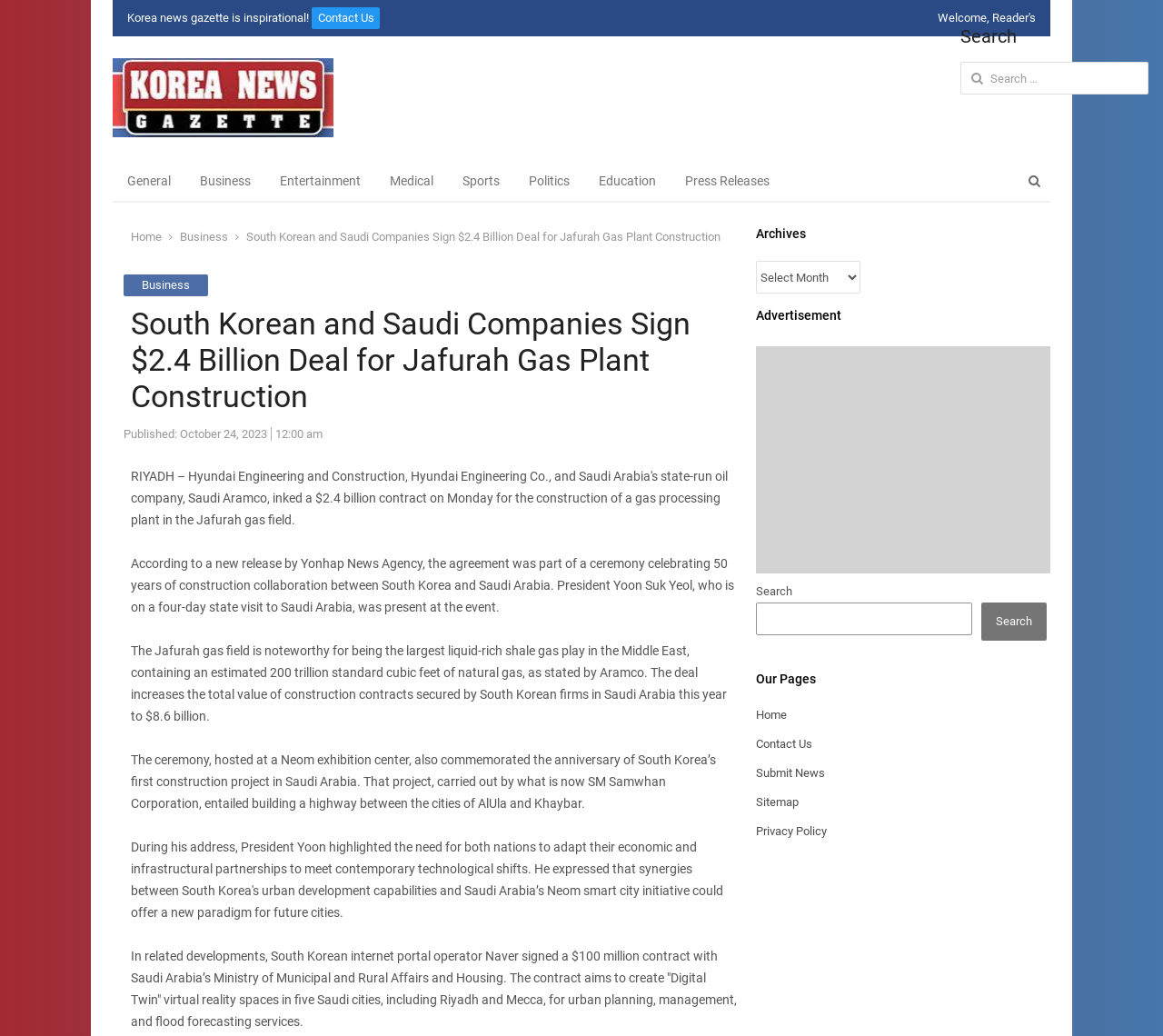Kindly determine the bounding box coordinates for the clickable area to achieve the given instruction: "Search for news".

[0.716, 0.159, 0.903, 0.196]